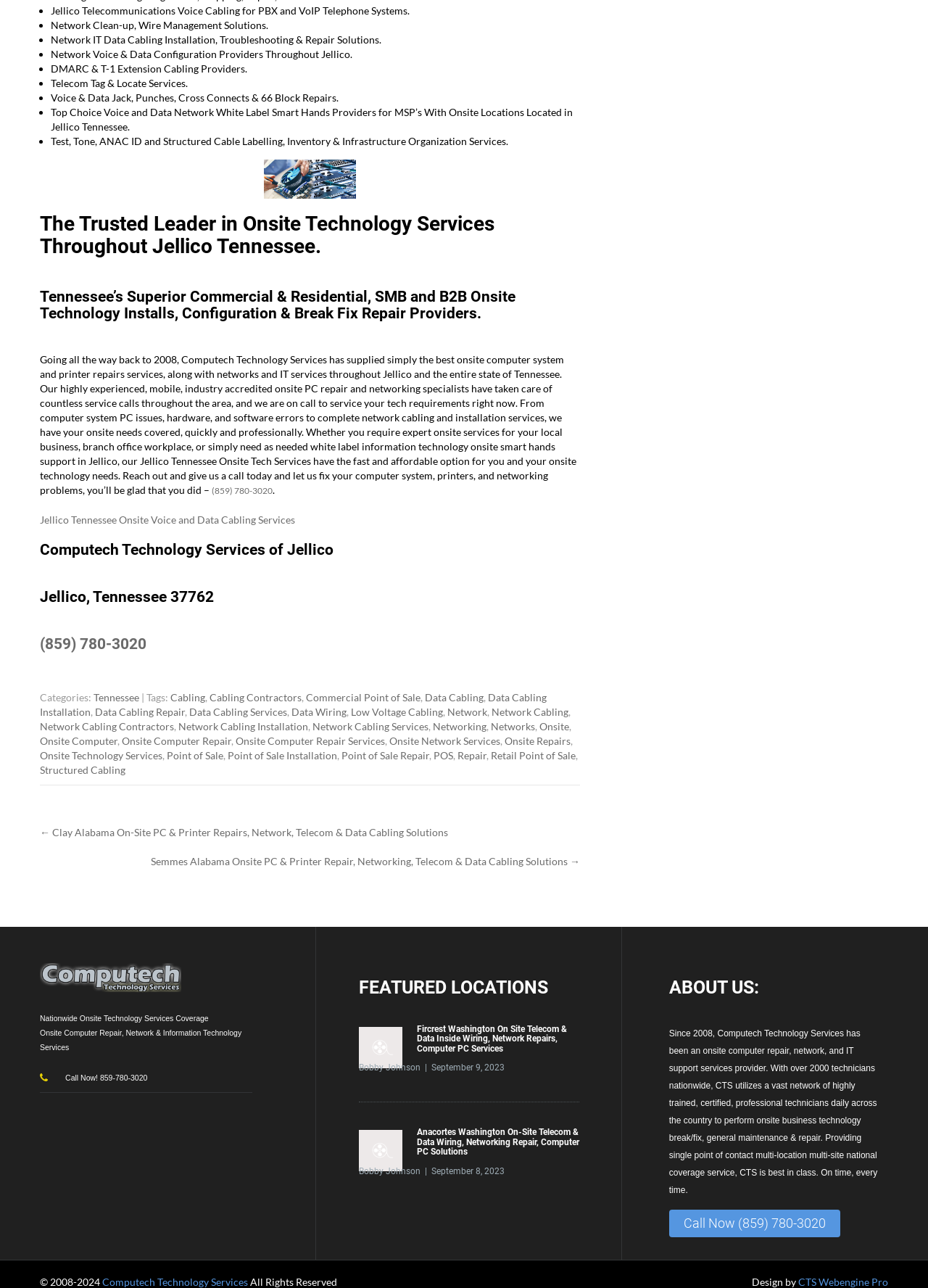What is the company's phone number?
Please use the image to provide a one-word or short phrase answer.

(859) 780-3020